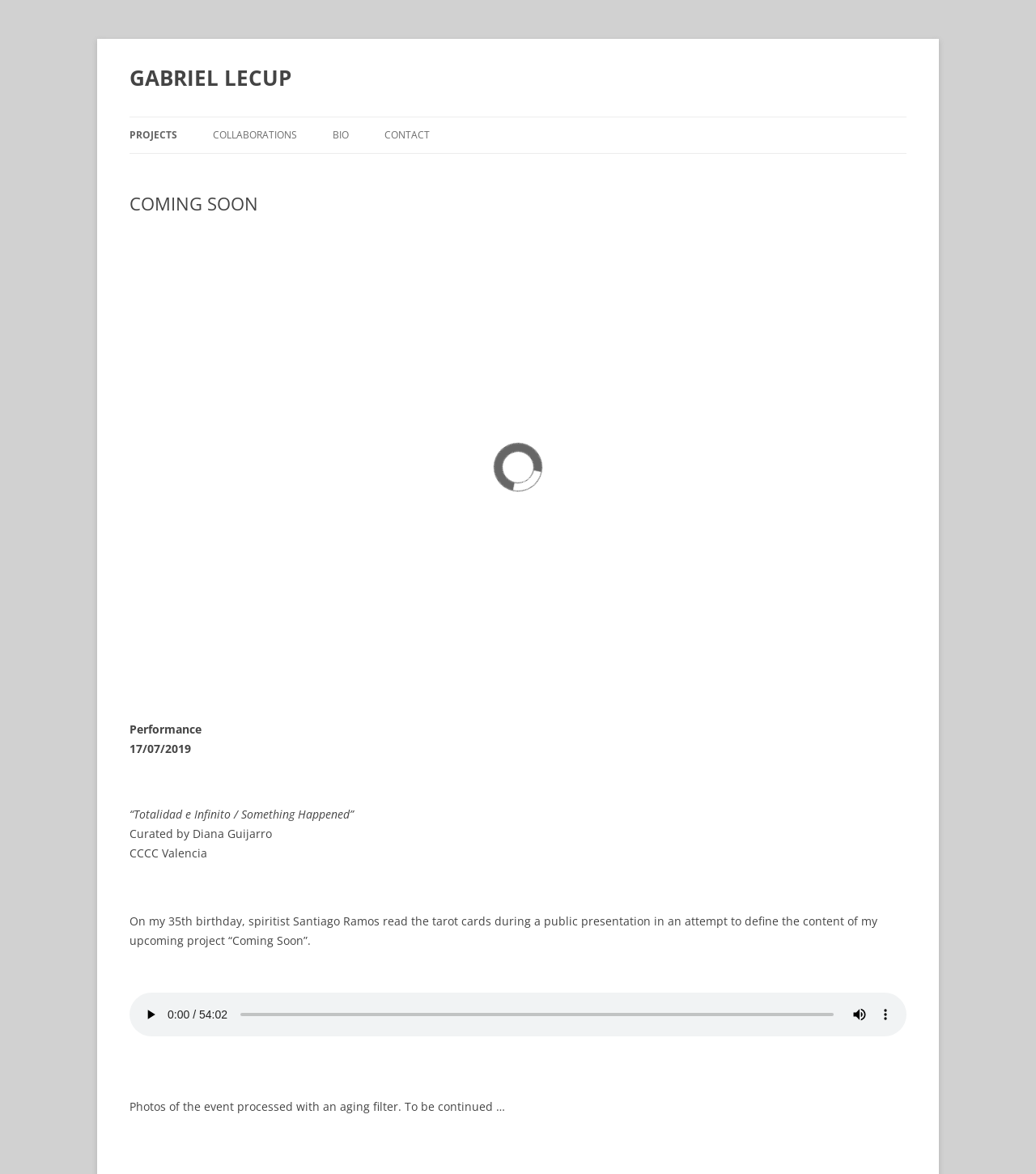Can you pinpoint the bounding box coordinates for the clickable element required for this instruction: "Click on the 'previous arrow' button"? The coordinates should be four float numbers between 0 and 1, i.e., [left, top, right, bottom].

[0.137, 0.387, 0.162, 0.409]